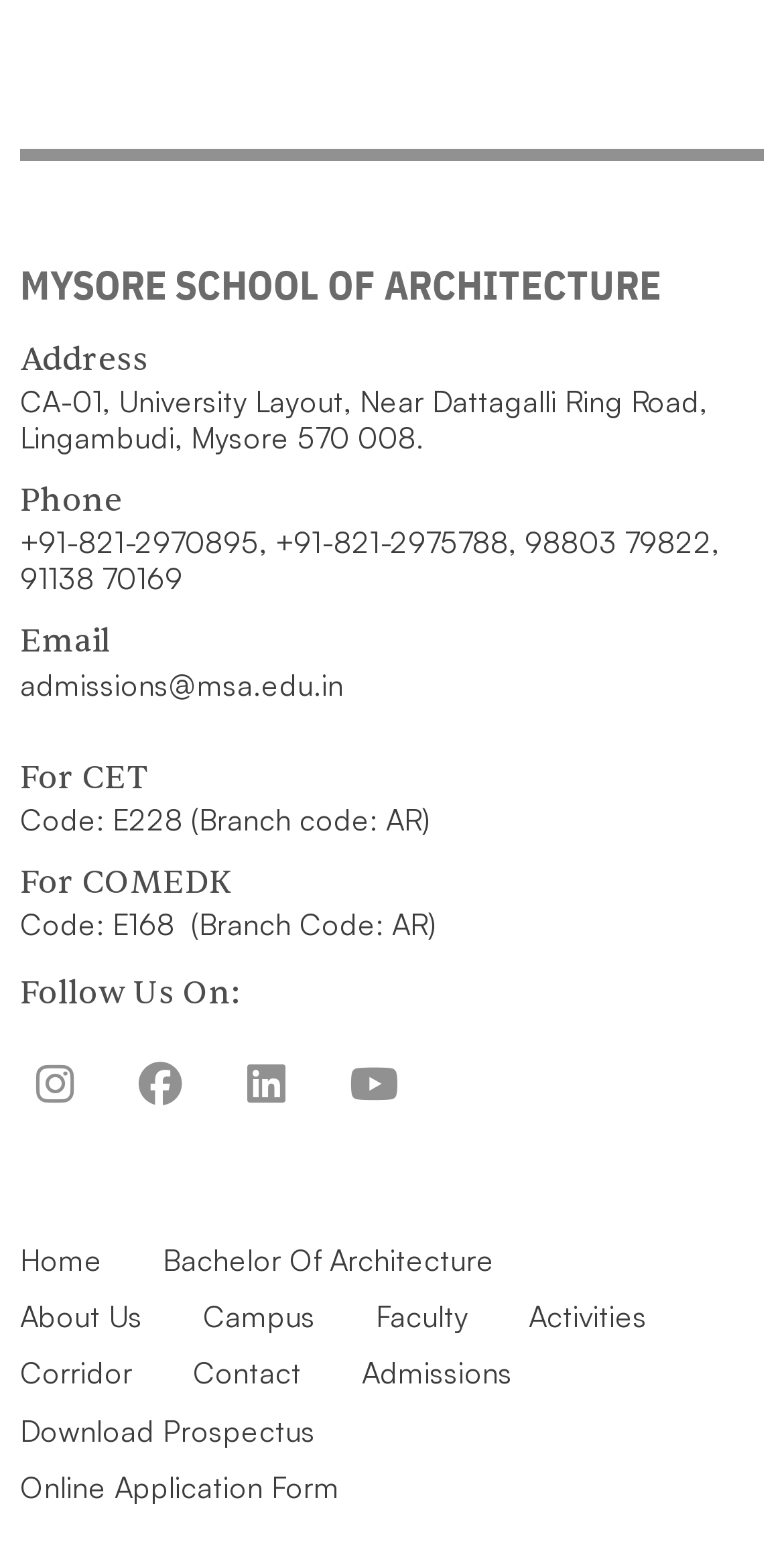Please identify the bounding box coordinates of the element that needs to be clicked to perform the following instruction: "Check email address".

[0.026, 0.43, 0.438, 0.453]